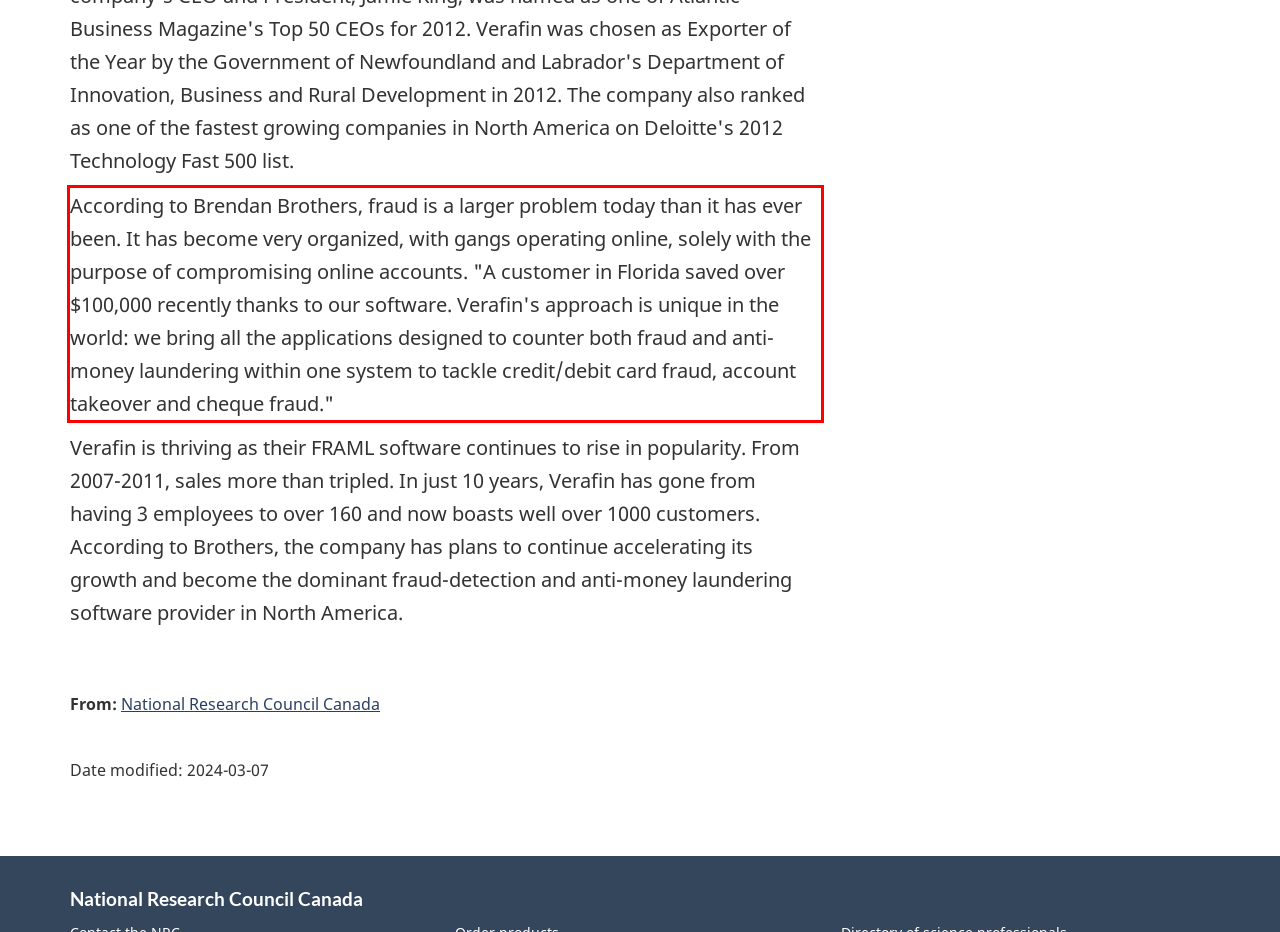Identify and extract the text within the red rectangle in the screenshot of the webpage.

According to Brendan Brothers, fraud is a larger problem today than it has ever been. It has become very organized, with gangs operating online, solely with the purpose of compromising online accounts. "A customer in Florida saved over $100,000 recently thanks to our software. Verafin's approach is unique in the world: we bring all the applications designed to counter both fraud and anti-money laundering within one system to tackle credit/debit card fraud, account takeover and cheque fraud."